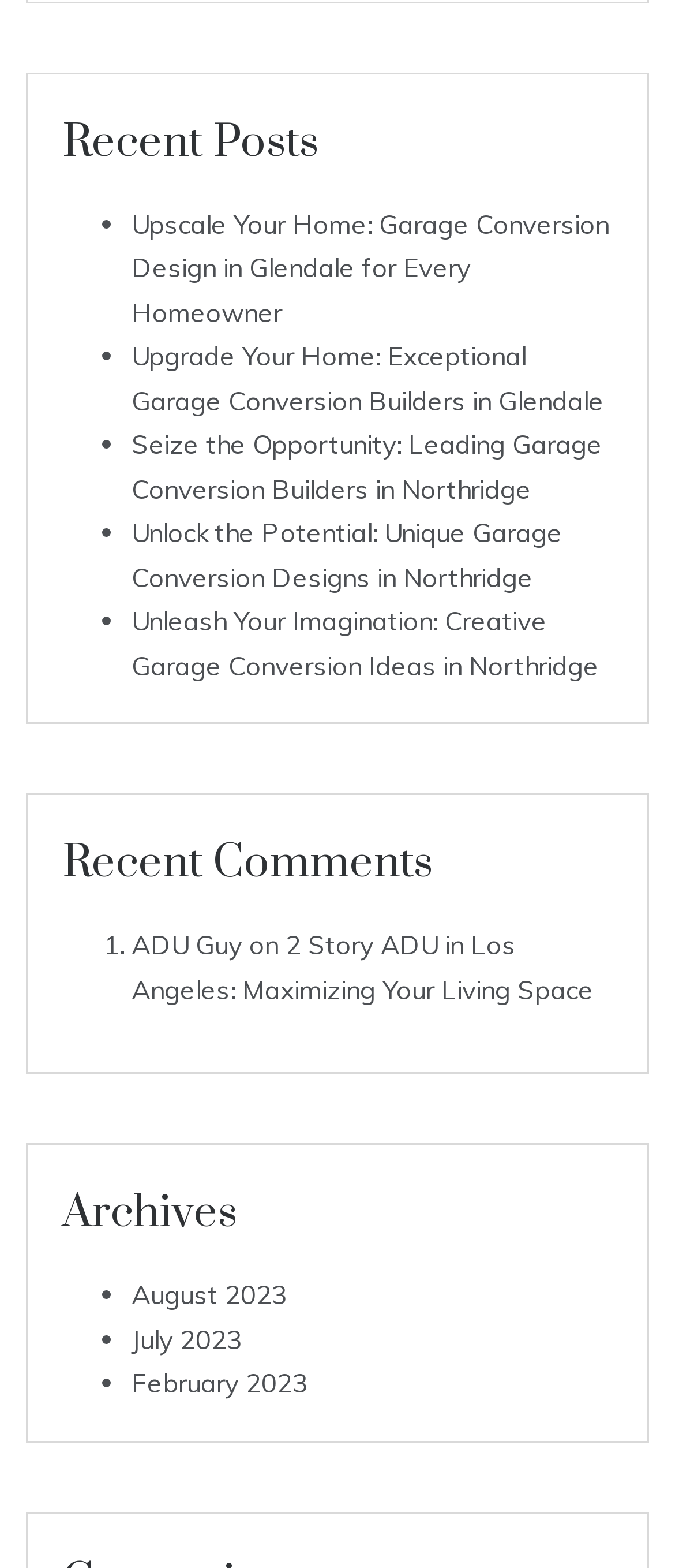Examine the image carefully and respond to the question with a detailed answer: 
How many recent posts are listed?

I counted the number of list markers and links under the 'Recent Posts' heading, and there are 6 items listed.